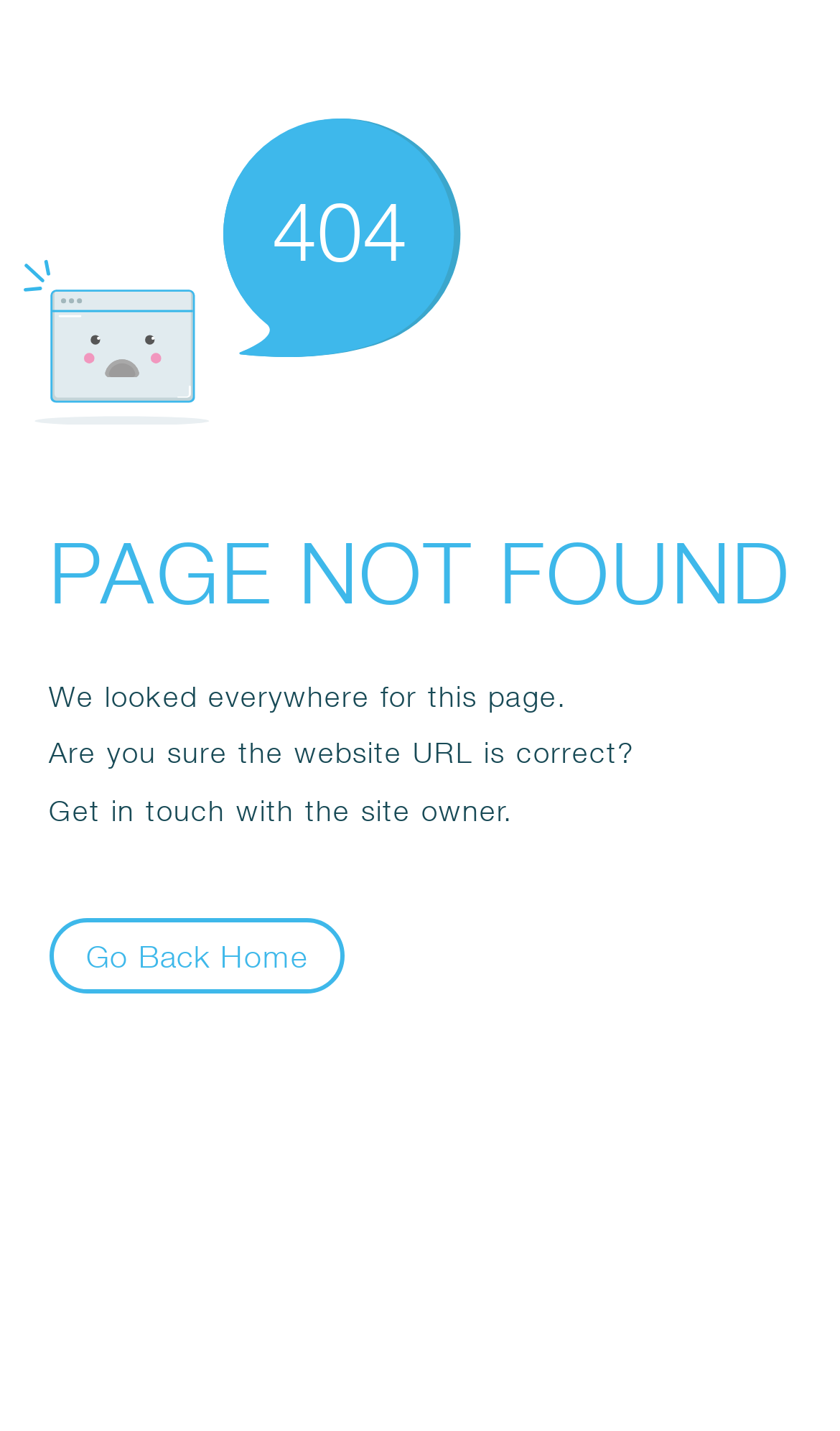Look at the image and answer the question in detail:
How many error messages are displayed?

There are four error messages displayed on the webpage, including '404', 'PAGE NOT FOUND', 'We looked everywhere for this page.', and 'Are you sure the website URL is correct?'. These messages are all static text elements and are direct children of the Root Element 'Error'.